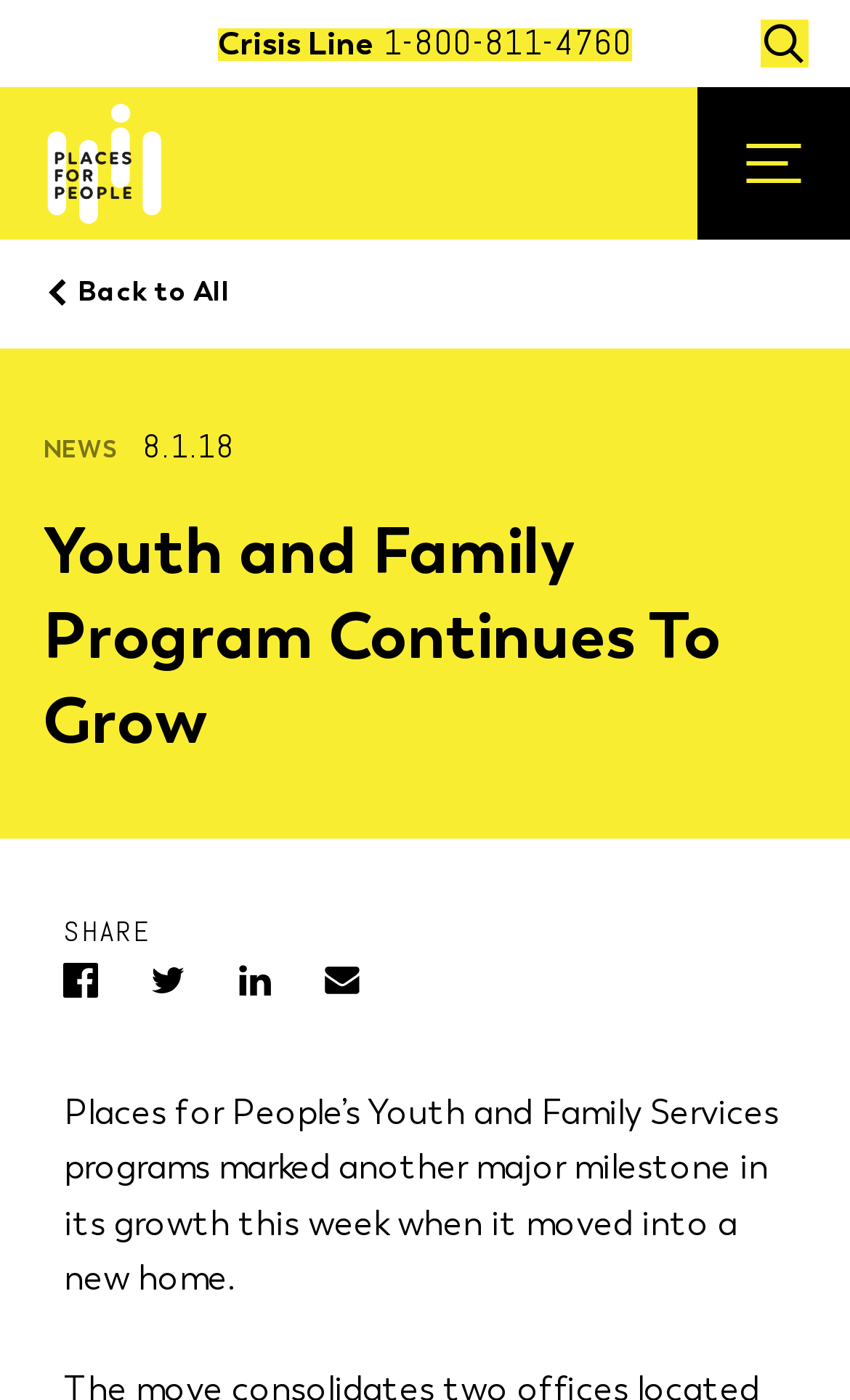What is the date mentioned in the article?
Could you answer the question in a detailed manner, providing as much information as possible?

I found the date by looking at the time element with the text '8.1.18' which is located next to the 'NEWS' link.